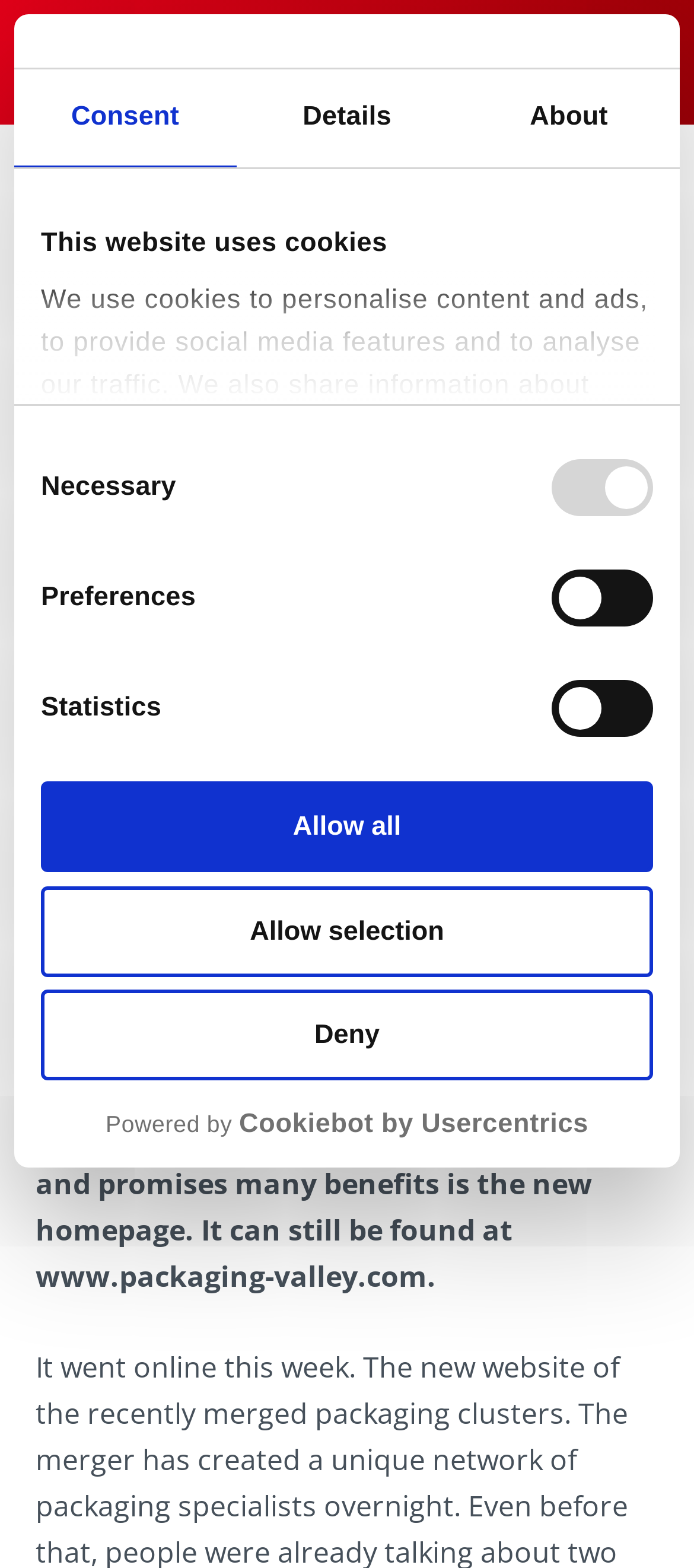Kindly determine the bounding box coordinates for the clickable area to achieve the given instruction: "Click the 'Deny' button".

[0.059, 0.631, 0.941, 0.689]